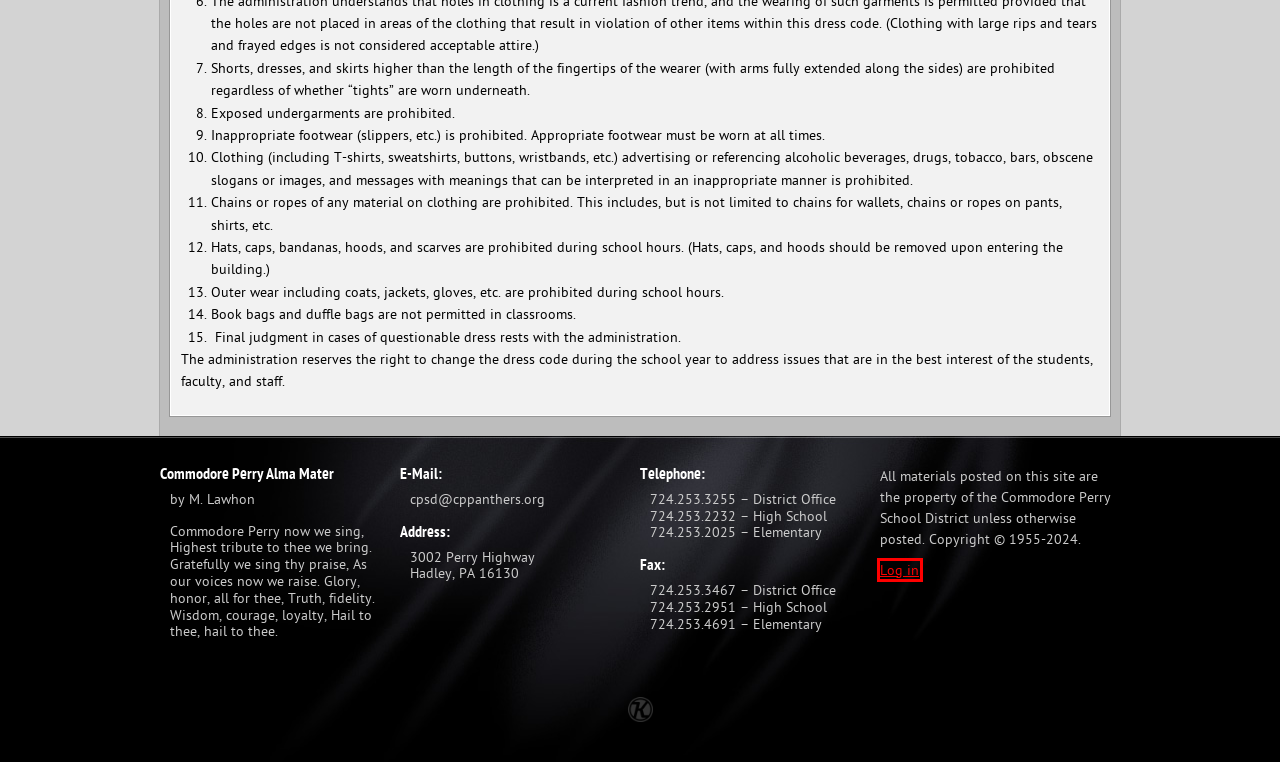You have a screenshot of a webpage with a red rectangle bounding box around an element. Identify the best matching webpage description for the new page that appears after clicking the element in the bounding box. The descriptions are:
A. Doug Keeling • Graphics, Web Design, Music
B. Activities | Commodore Perry School District
C. Log In ‹ Commodore Perry School District — WordPress
D. Resources | Commodore Perry School District
E. High School | Commodore Perry School District
F. Elementary | Commodore Perry School District
G. Athletics | Commodore Perry School District
H. Lunch Menus | Commodore Perry School District

C